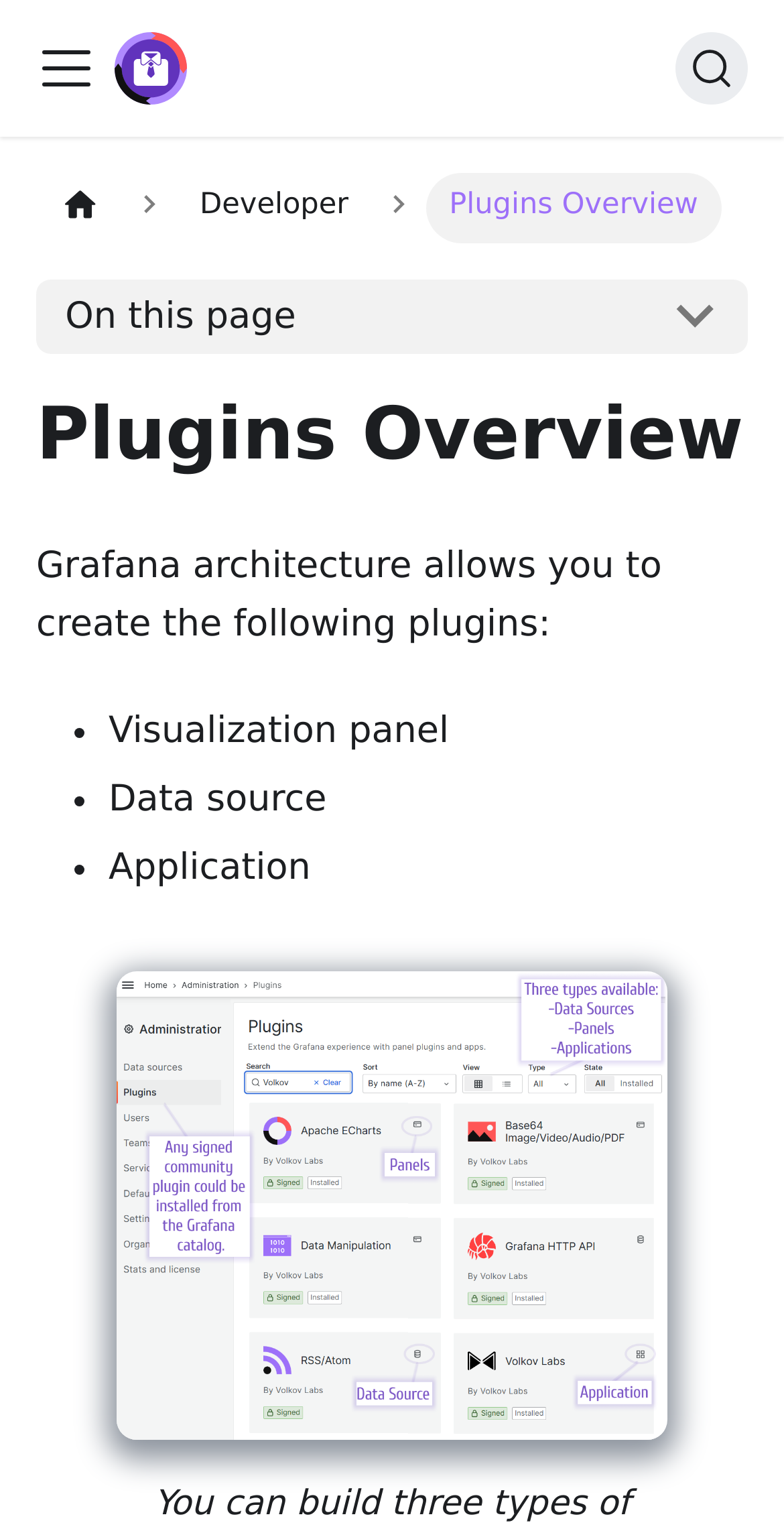What is the main navigation button?
Answer the question with a single word or phrase by looking at the picture.

Toggle navigation bar